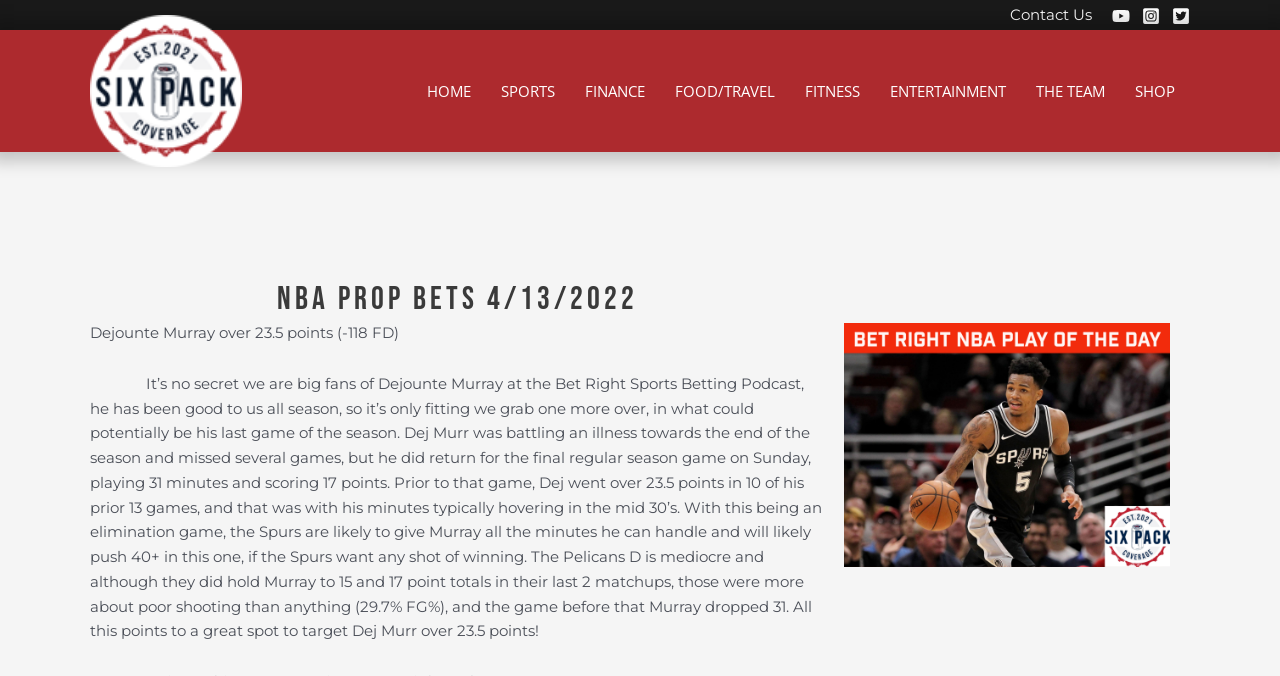What is the name of the podcast mentioned? Based on the screenshot, please respond with a single word or phrase.

Bet Right Sports Betting Podcast